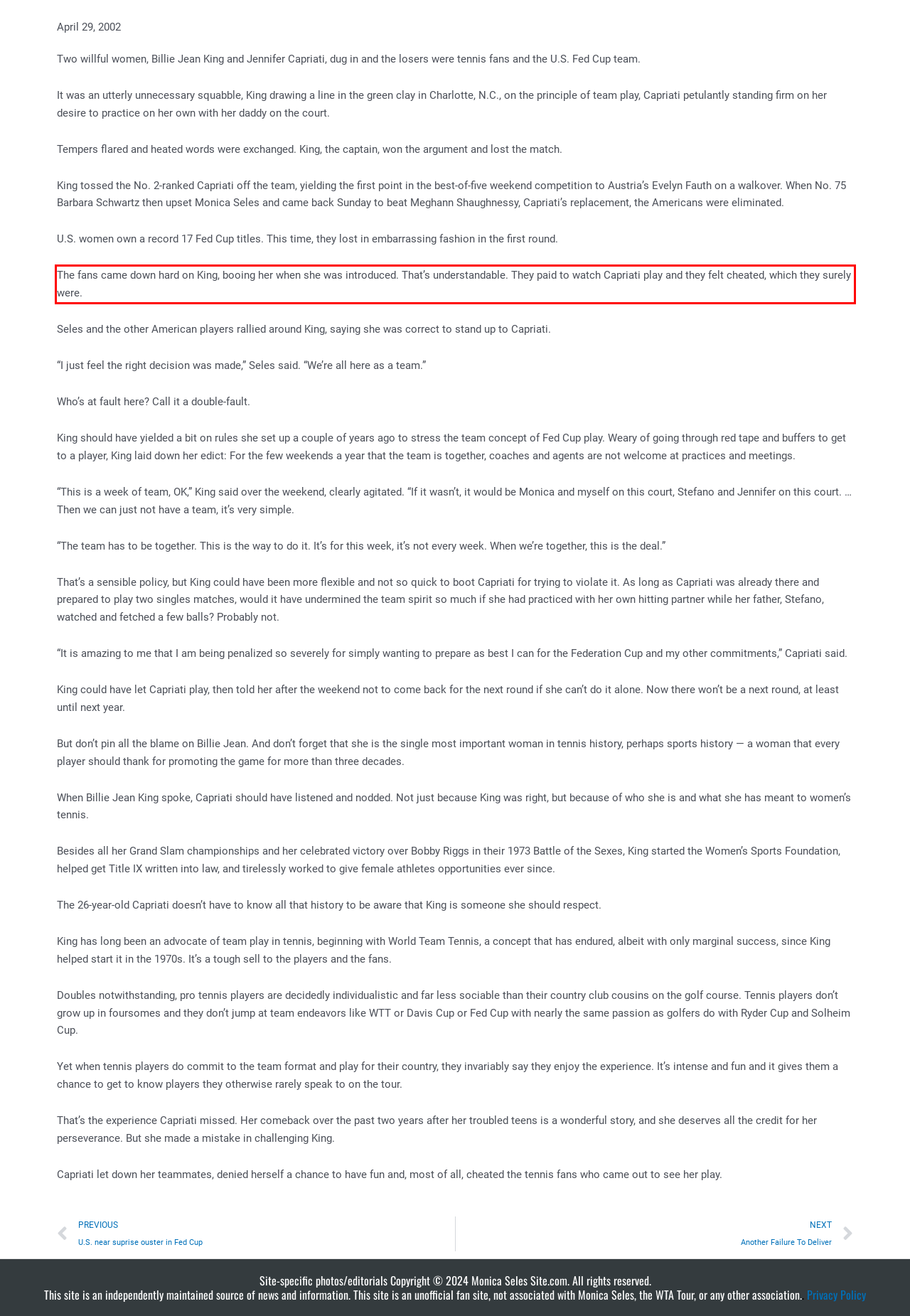Please look at the webpage screenshot and extract the text enclosed by the red bounding box.

The fans came down hard on King, booing her when she was introduced. That’s understandable. They paid to watch Capriati play and they felt cheated, which they surely were.